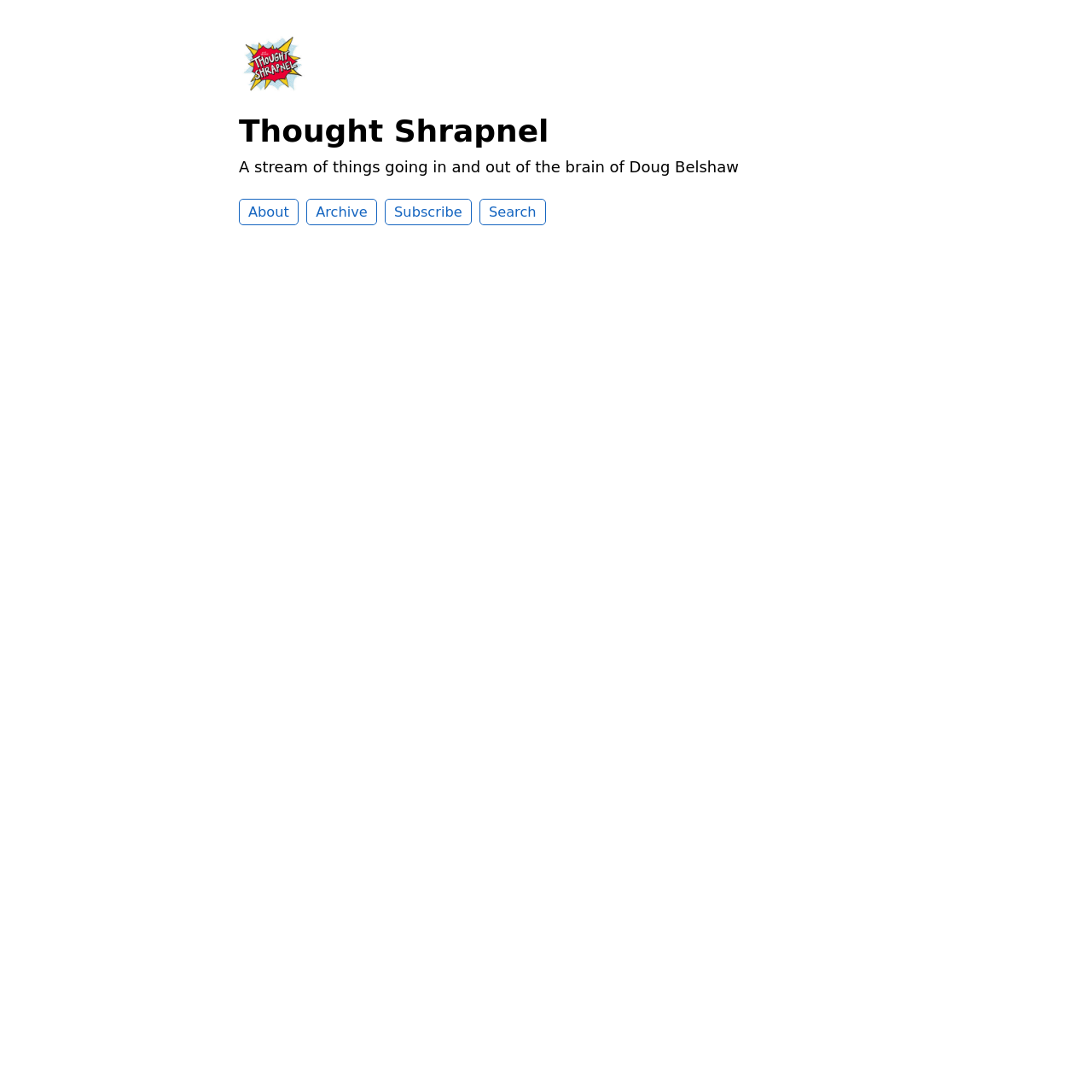Carefully examine the image and provide an in-depth answer to the question: What is the theme of the webpage?

The description 'A stream of things going in and out of the brain of Doug Belshaw' suggests that the webpage is a personal blog or a collection of thoughts, which implies that the theme of the webpage is personal thoughts or reflections.